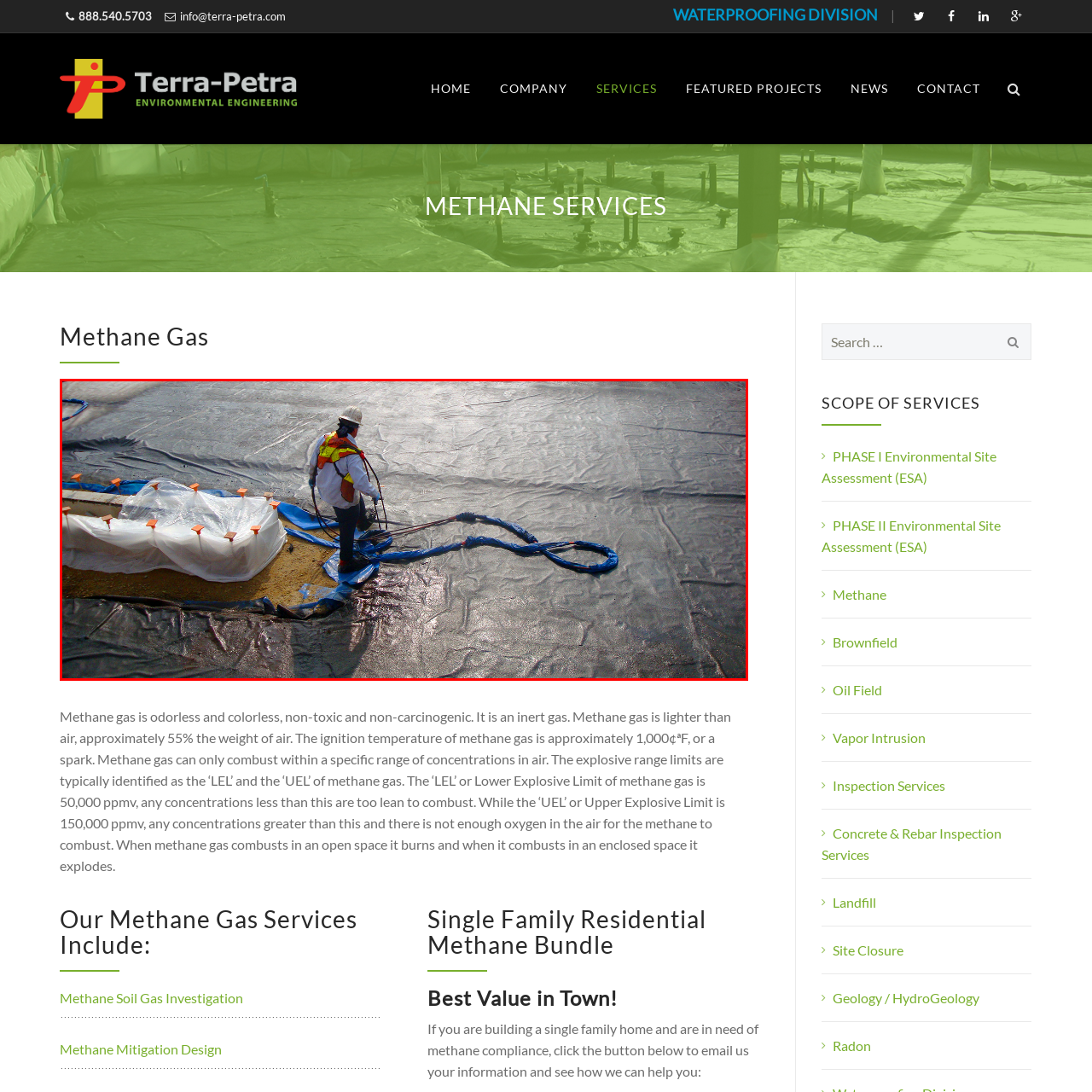Refer to the image enclosed in the red bounding box, then answer the following question in a single word or phrase: What is covering the ground?

Protective barrier